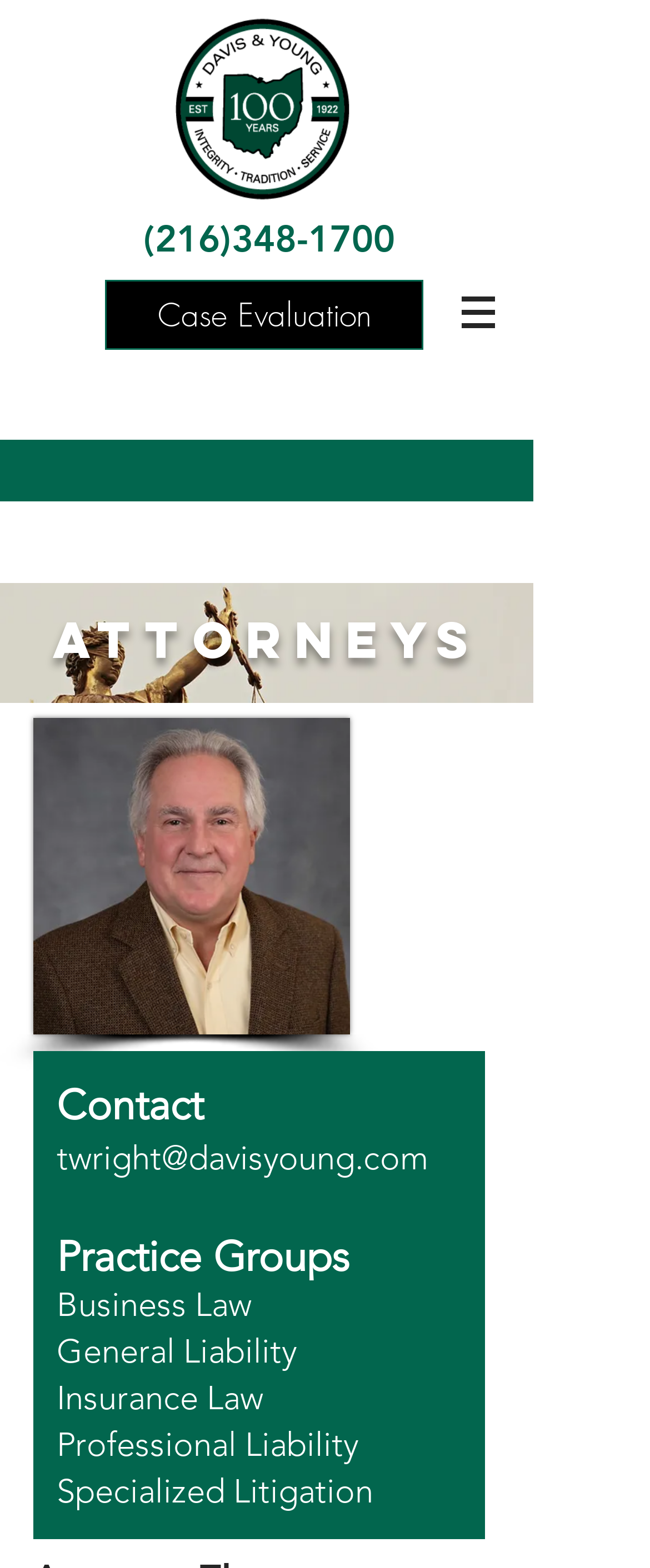Given the element description, predict the bounding box coordinates in the format (top-left x, top-left y, bottom-right x, bottom-right y), using floating point numbers between 0 and 1: (216)348-1700

[0.221, 0.138, 0.608, 0.167]